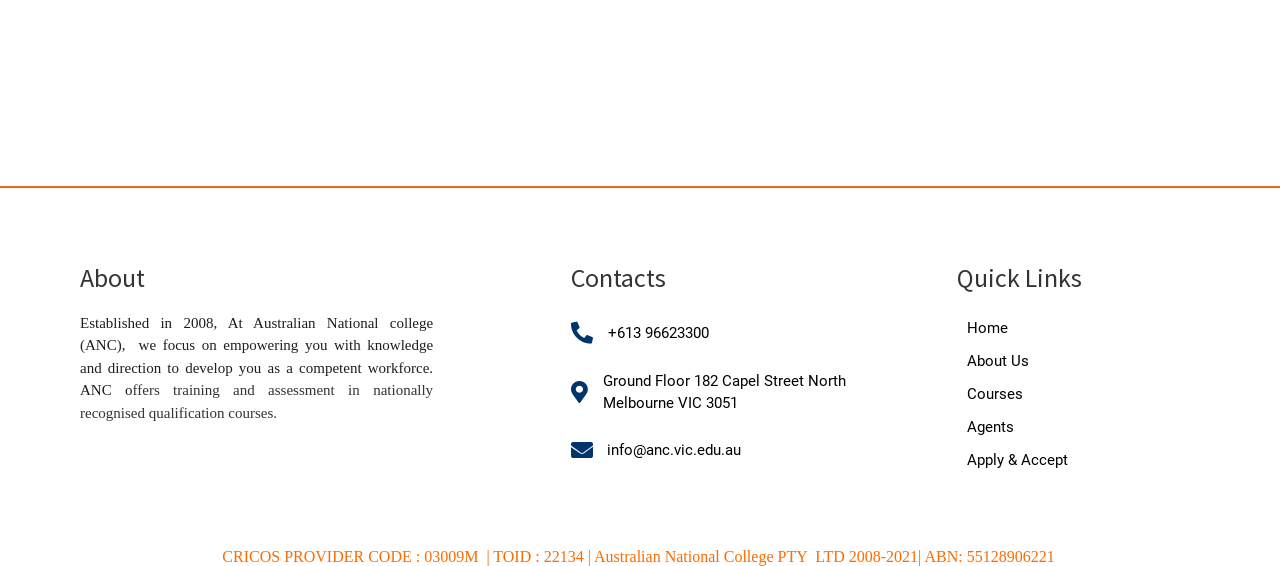Identify the coordinates of the bounding box for the element described below: "Home". Return the coordinates as four float numbers between 0 and 1: [left, top, right, bottom].

[0.748, 0.55, 0.937, 0.609]